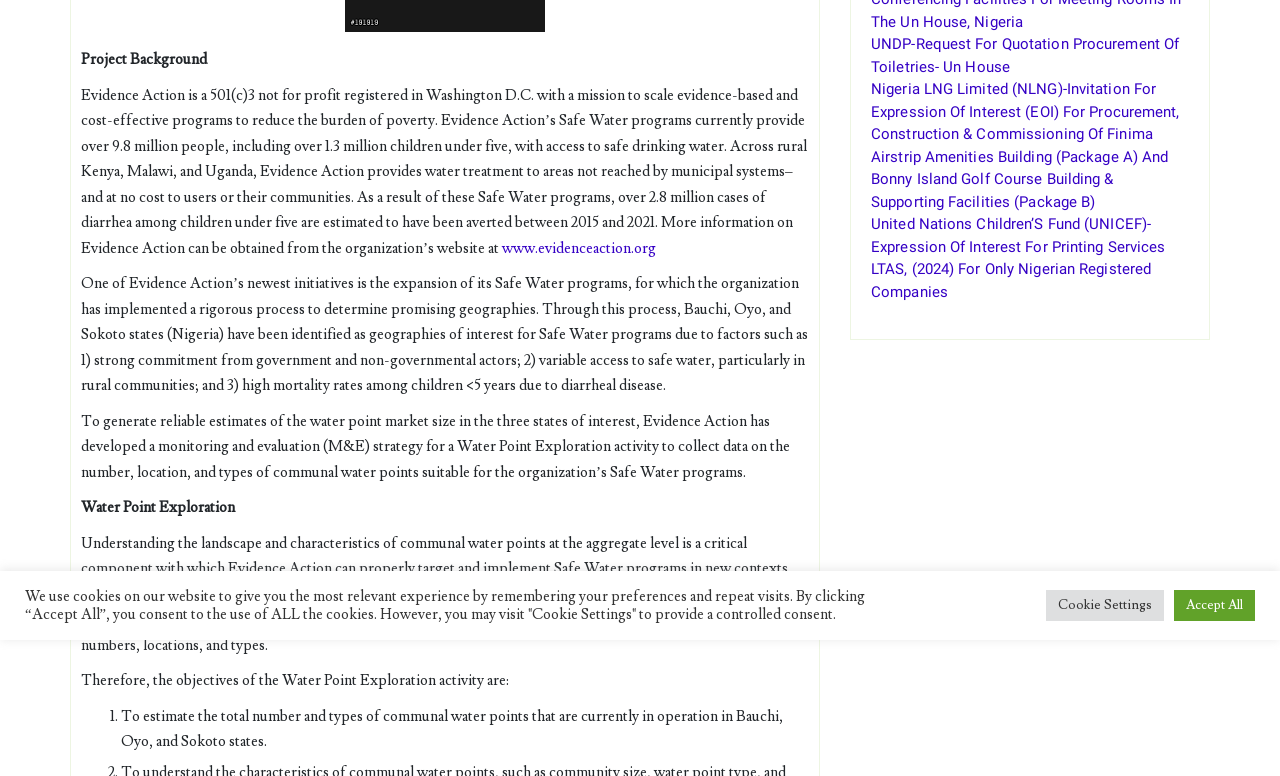Using the provided element description: "www.evidenceaction.org", identify the bounding box coordinates. The coordinates should be four floats between 0 and 1 in the order [left, top, right, bottom].

[0.392, 0.308, 0.512, 0.332]